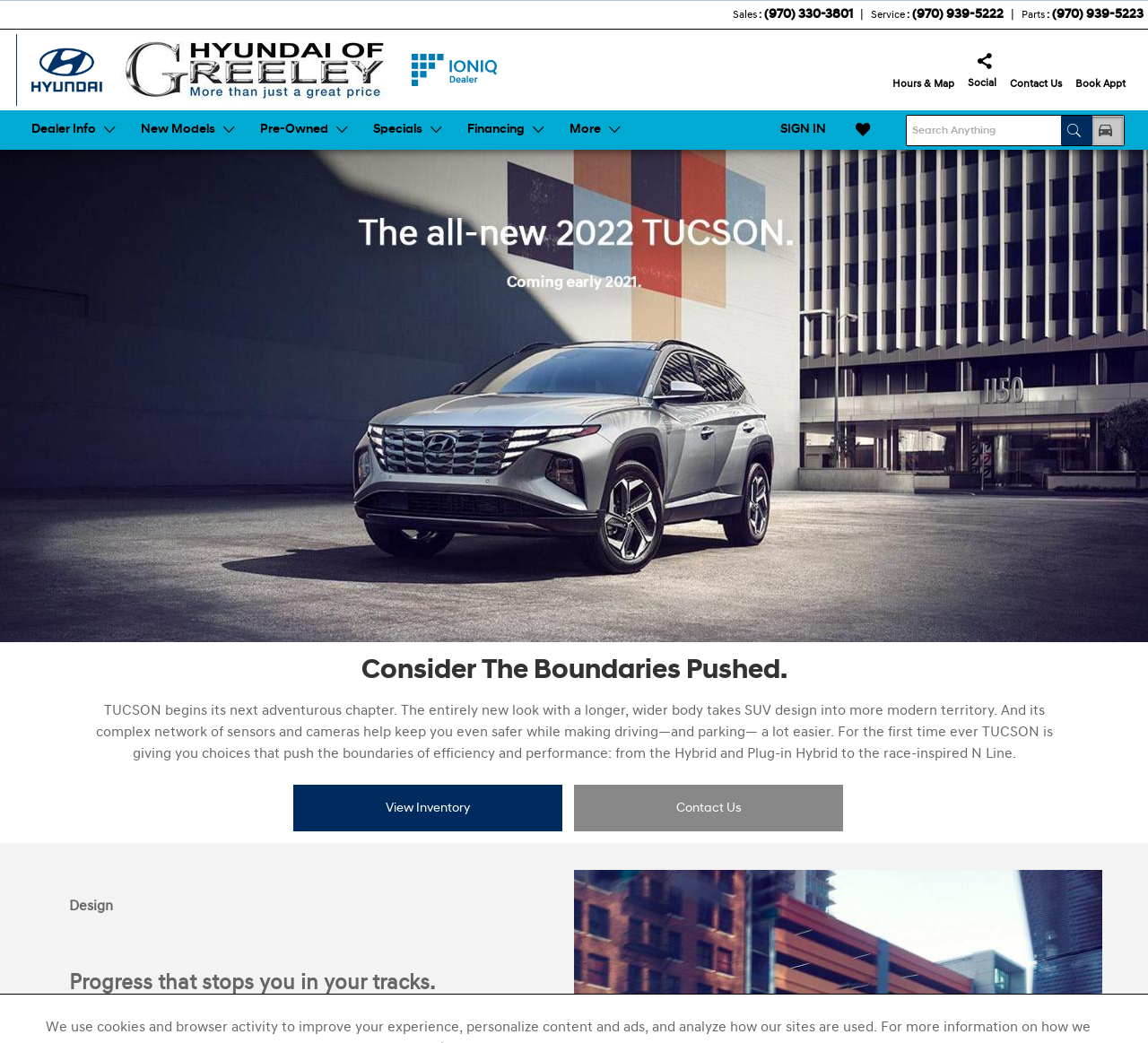Please specify the bounding box coordinates of the element that should be clicked to execute the given instruction: 'Click on Skip to Main Content'. Ensure the coordinates are four float numbers between 0 and 1, expressed as [left, top, right, bottom].

[0.0, 0.0, 0.118, 0.021]